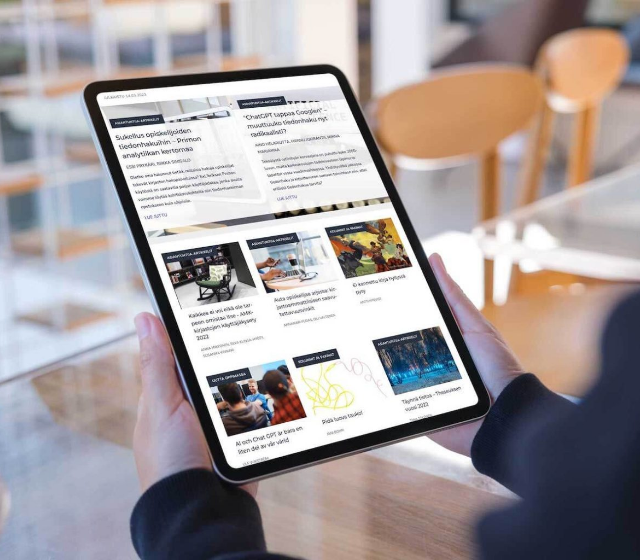Respond to the following query with just one word or a short phrase: 
What is the purpose of the journal?

To facilitate knowledge sharing